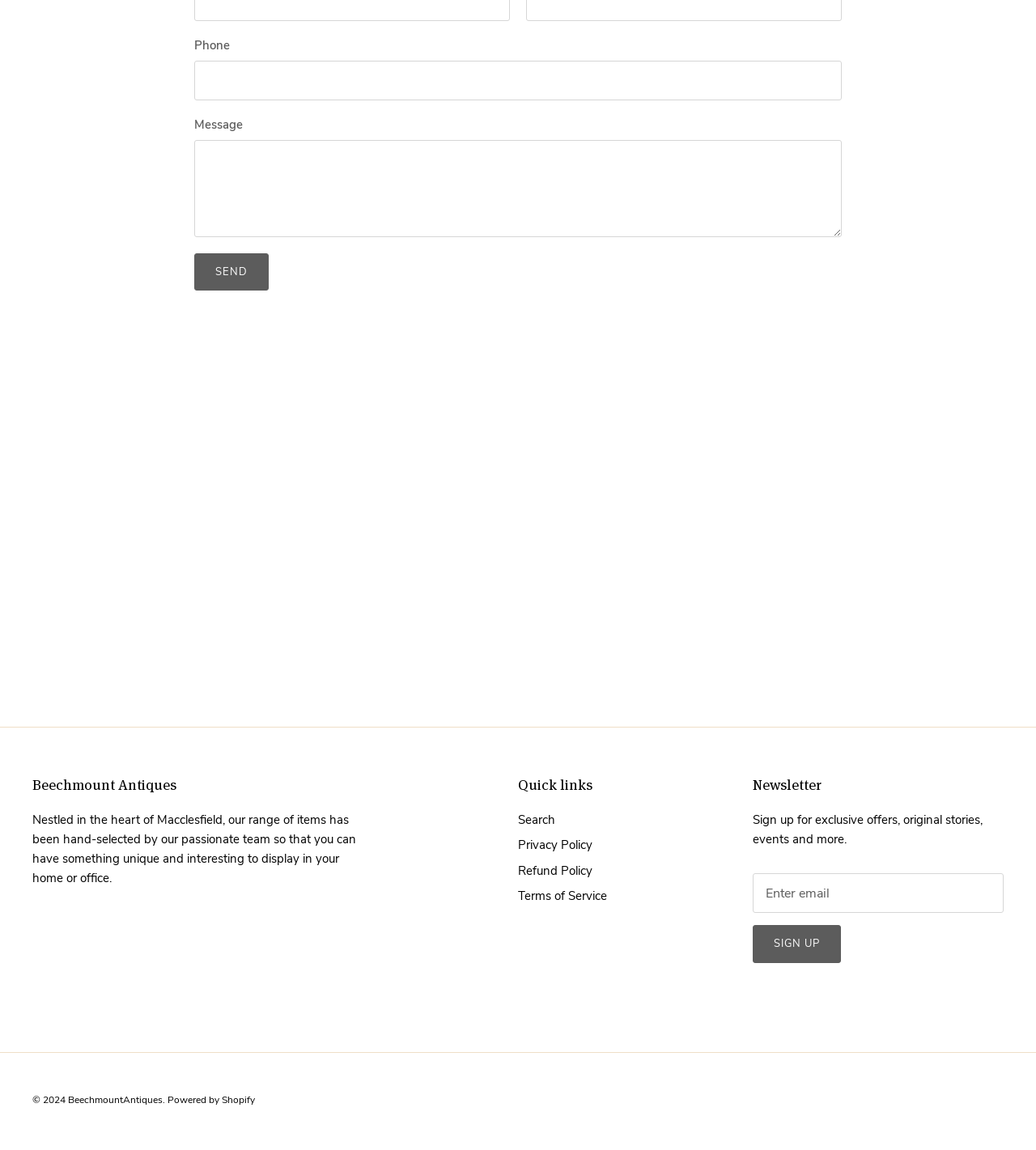What is the name of the company mentioned in the footer?
Please provide a comprehensive answer based on the contents of the image.

I looked at the footer section of the webpage and found the text 'Beechmount Antiques' which appears to be the name of the company.